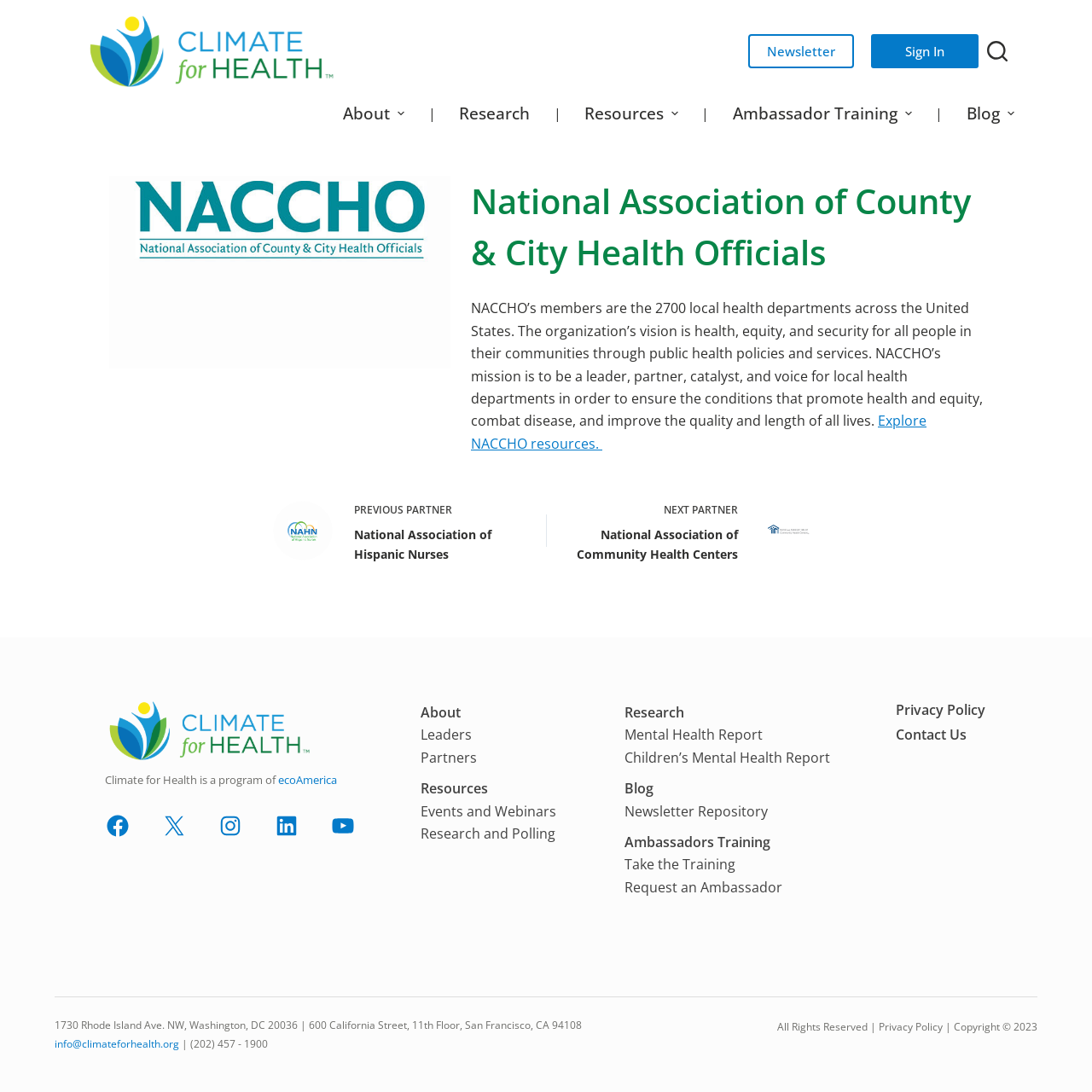How many local health departments are members of NACCHO?
Using the visual information, answer the question in a single word or phrase.

2700